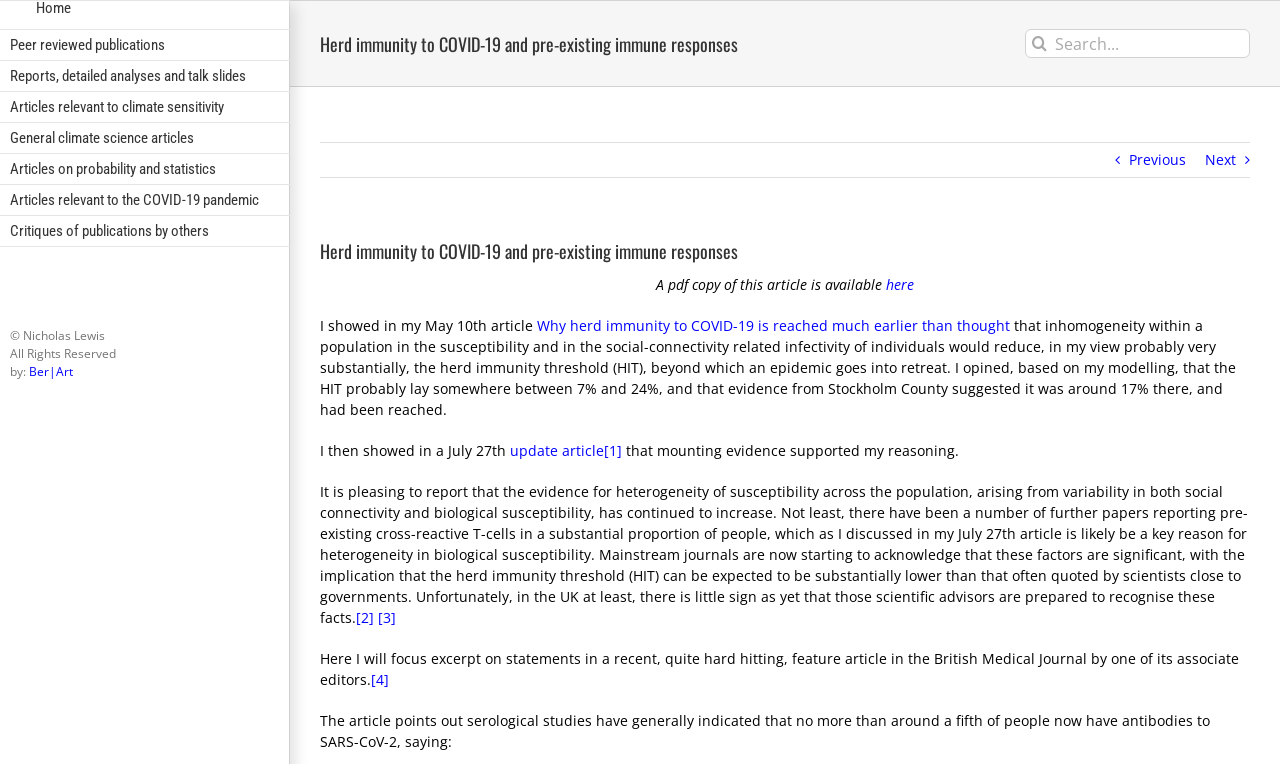Determine the bounding box coordinates of the area to click in order to meet this instruction: "Visit the home page".

[0.0, 0.0, 0.227, 0.039]